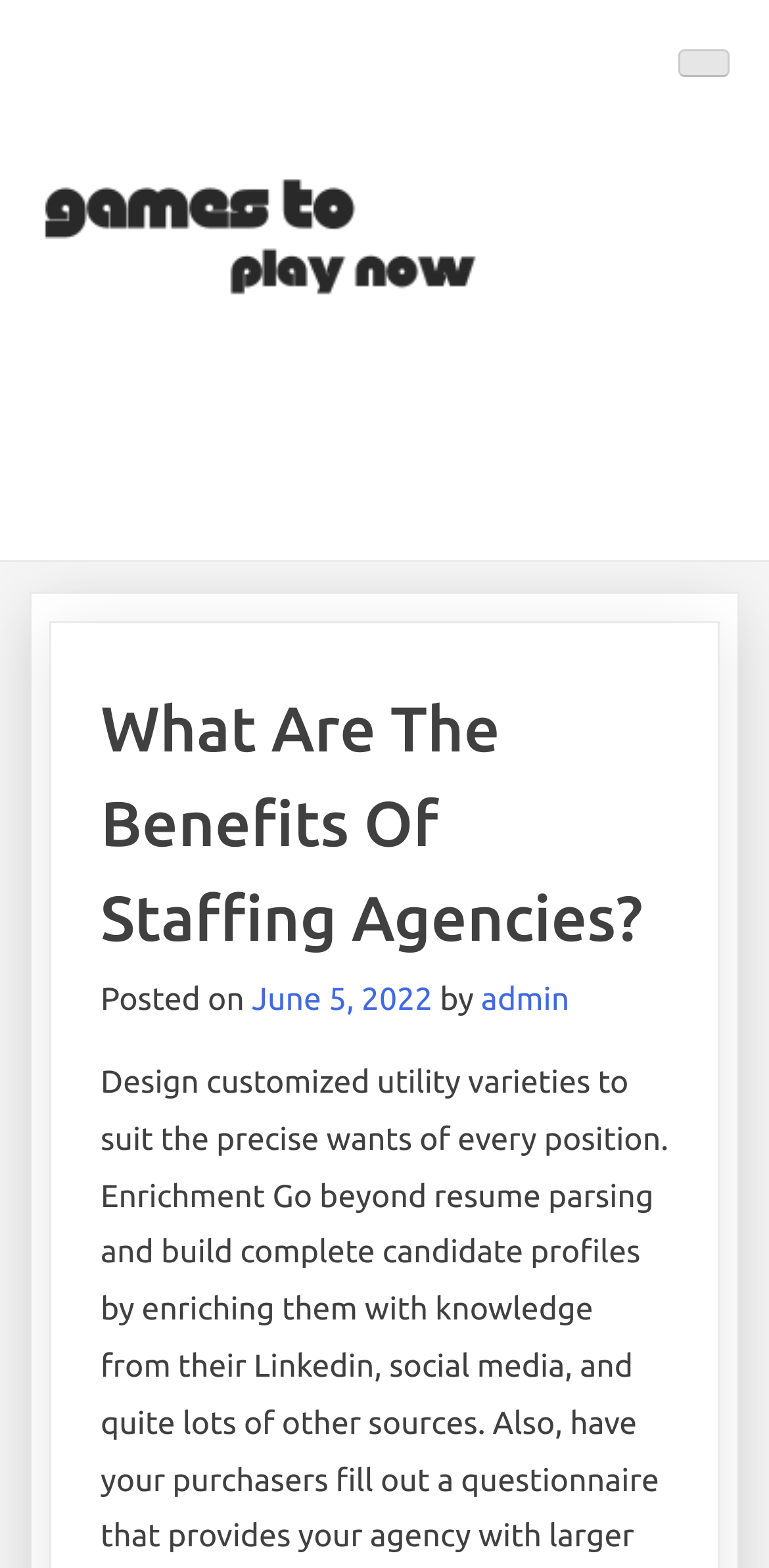Answer the question below with a single word or a brief phrase: 
What is the date of the post?

June 5, 2022